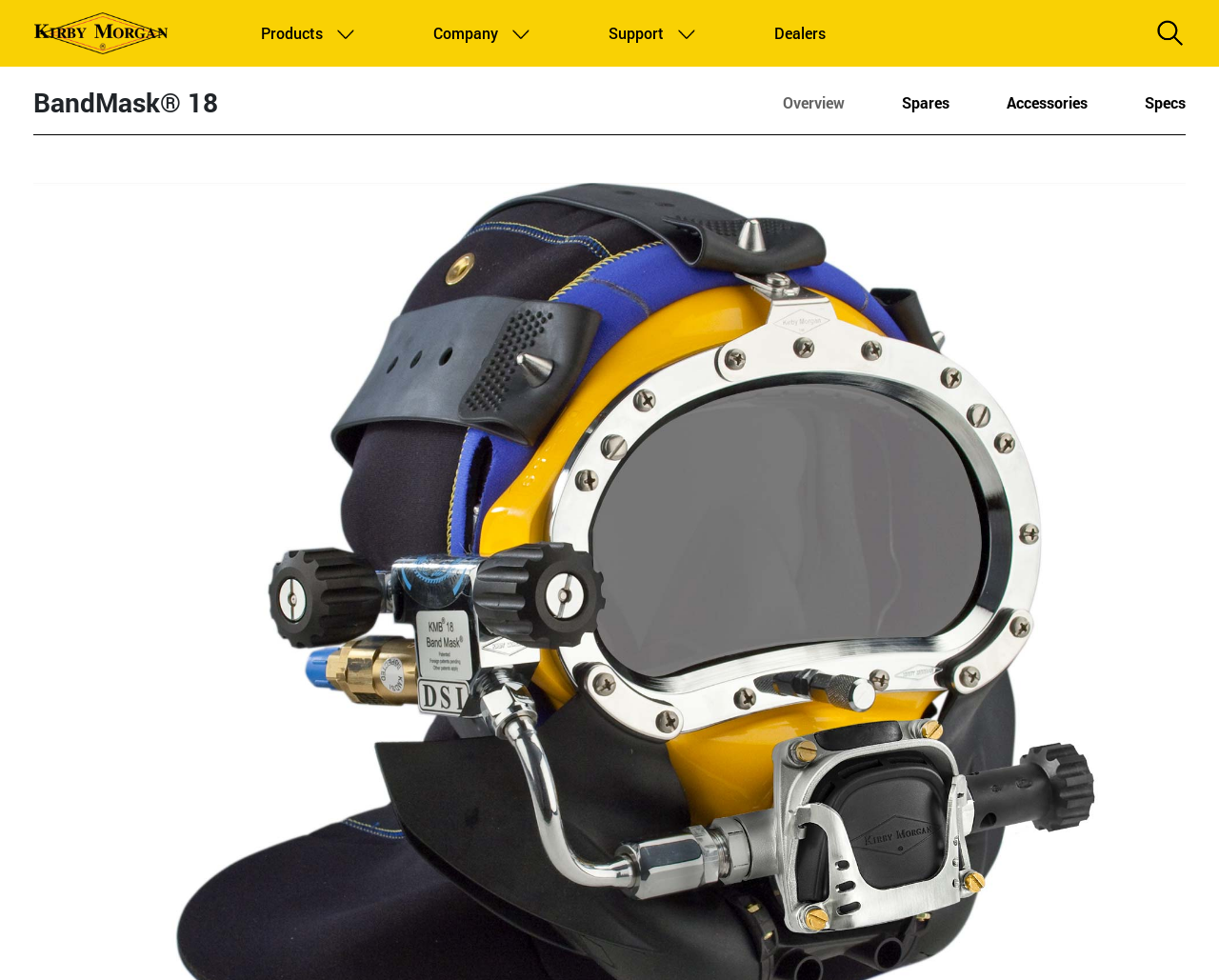Locate the bounding box coordinates of the clickable area needed to fulfill the instruction: "learn about company".

[0.349, 0.015, 0.415, 0.054]